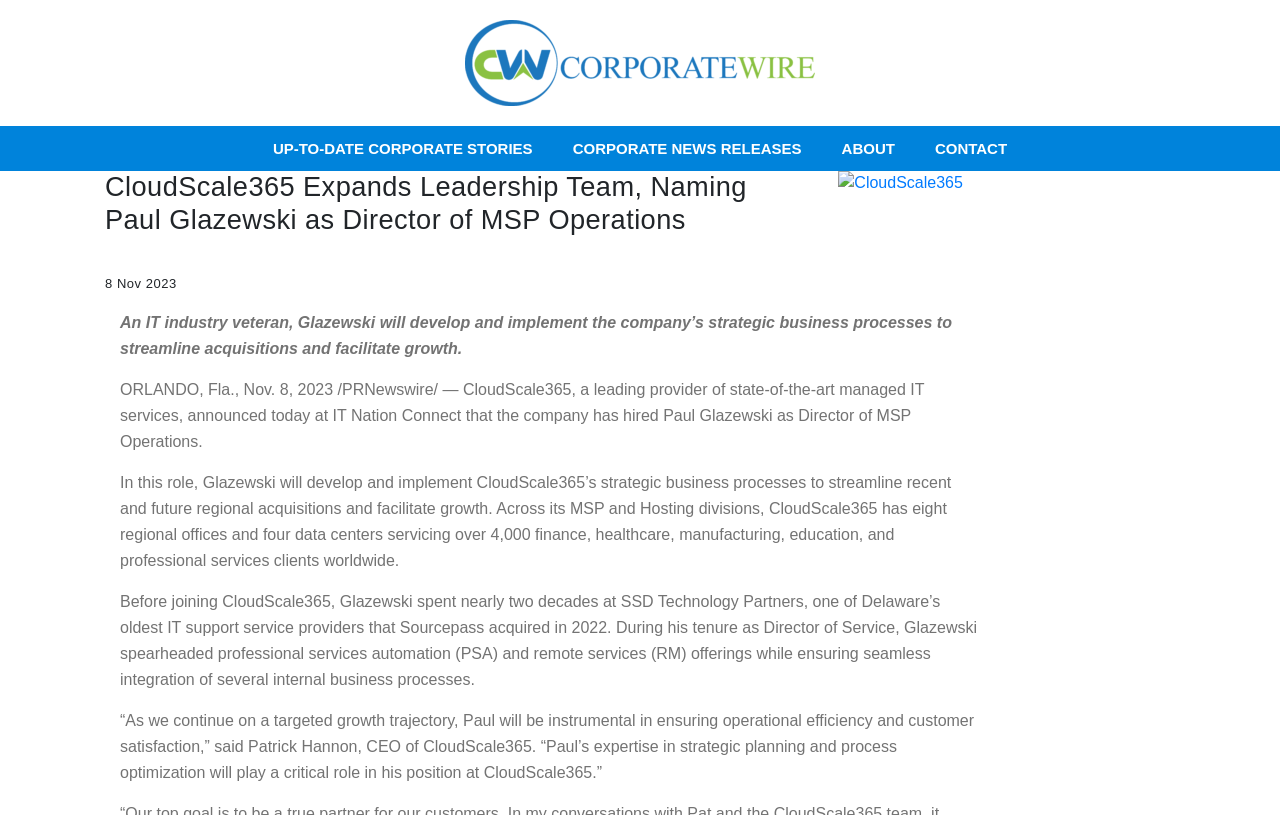Using the details in the image, give a detailed response to the question below:
What is the name of CloudScale365's CEO?

According to the webpage, Patrick Hannon is the CEO of CloudScale365, as quoted in the paragraph discussing Paul Glazewski's new role.